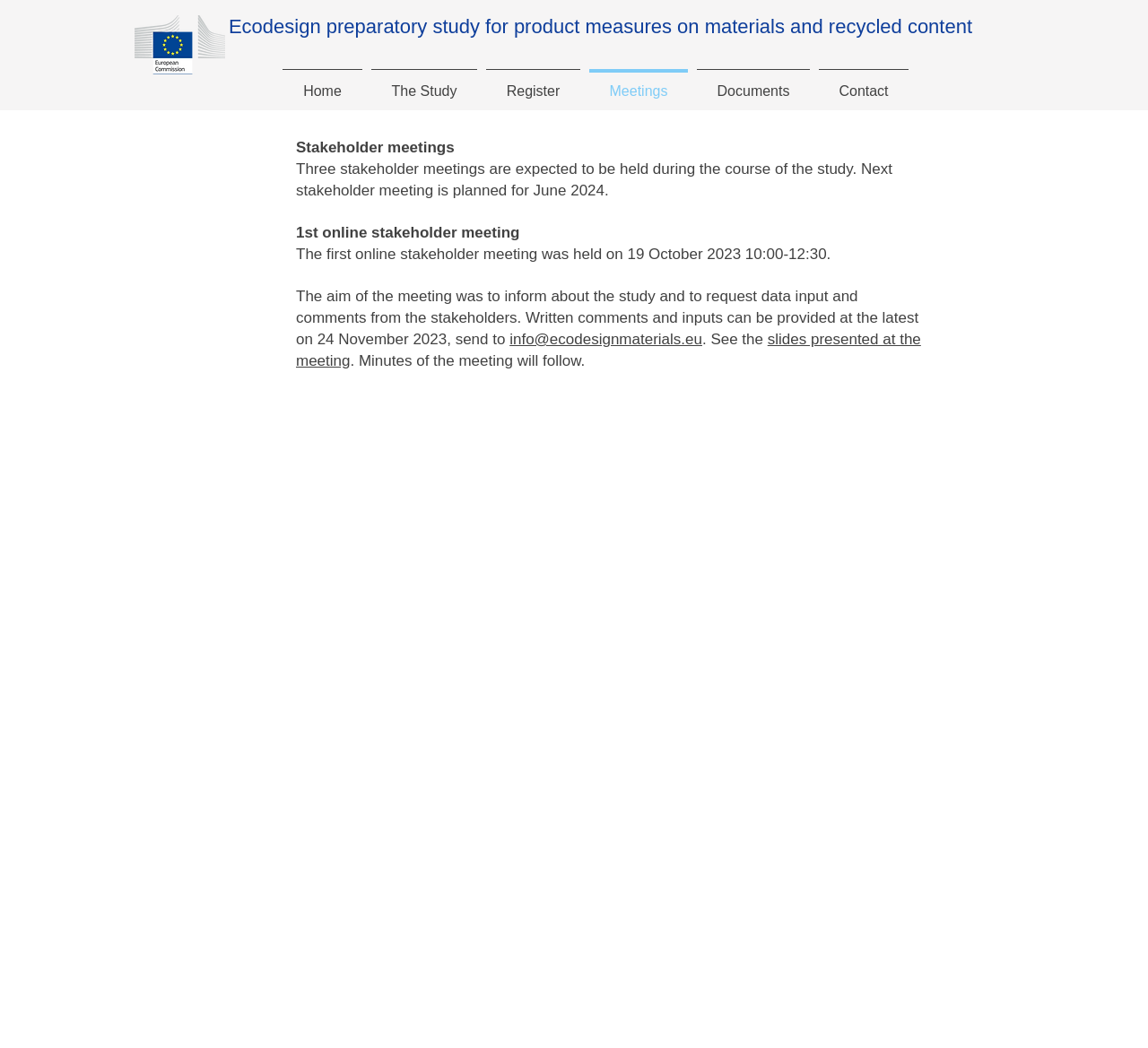From the screenshot, find the bounding box of the UI element matching this description: "fb". Supply the bounding box coordinates in the form [left, top, right, bottom], each a float between 0 and 1.

None